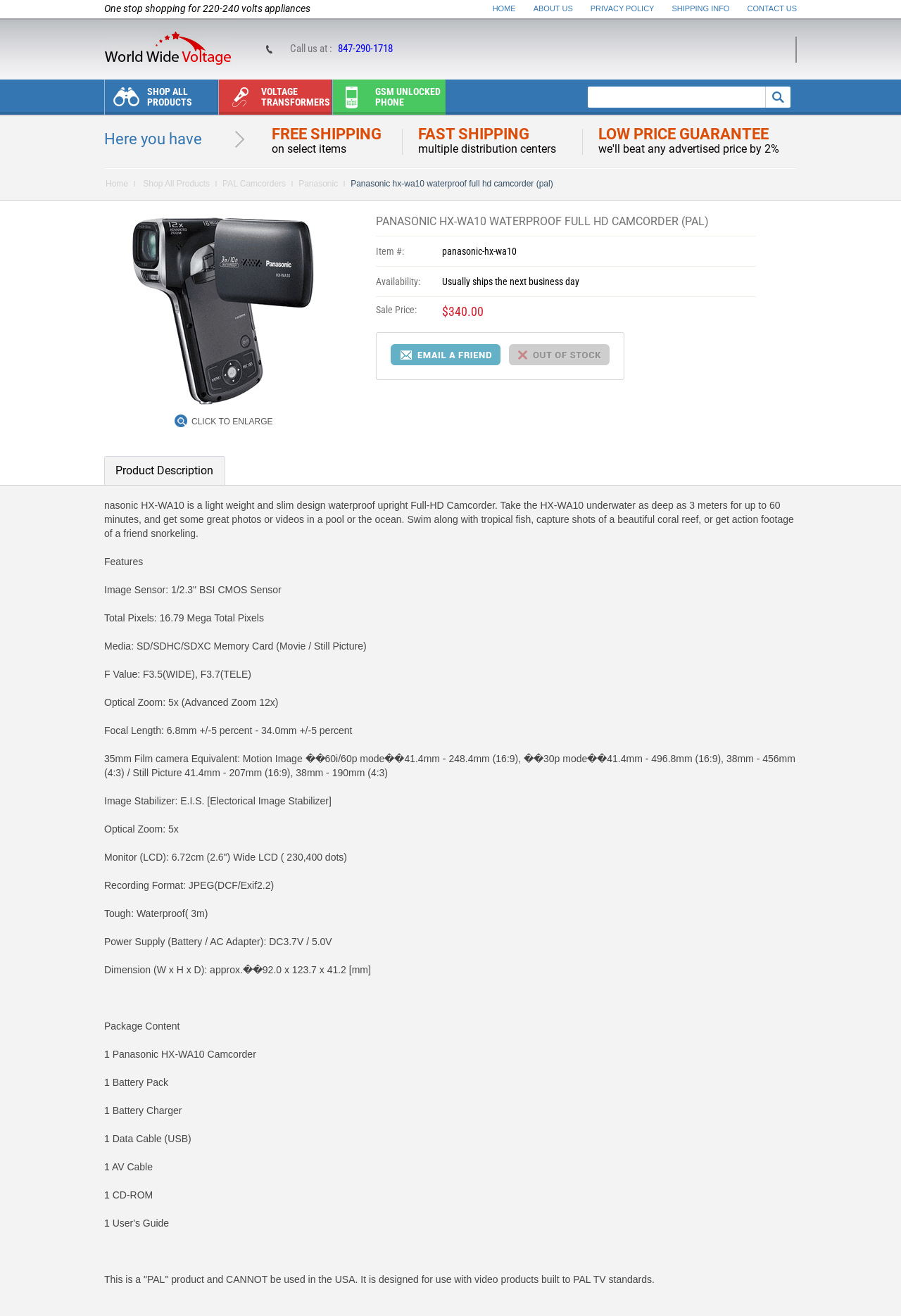Provide the bounding box coordinates for the UI element that is described by this text: "Galleries". The coordinates should be in the form of four float numbers between 0 and 1: [left, top, right, bottom].

None